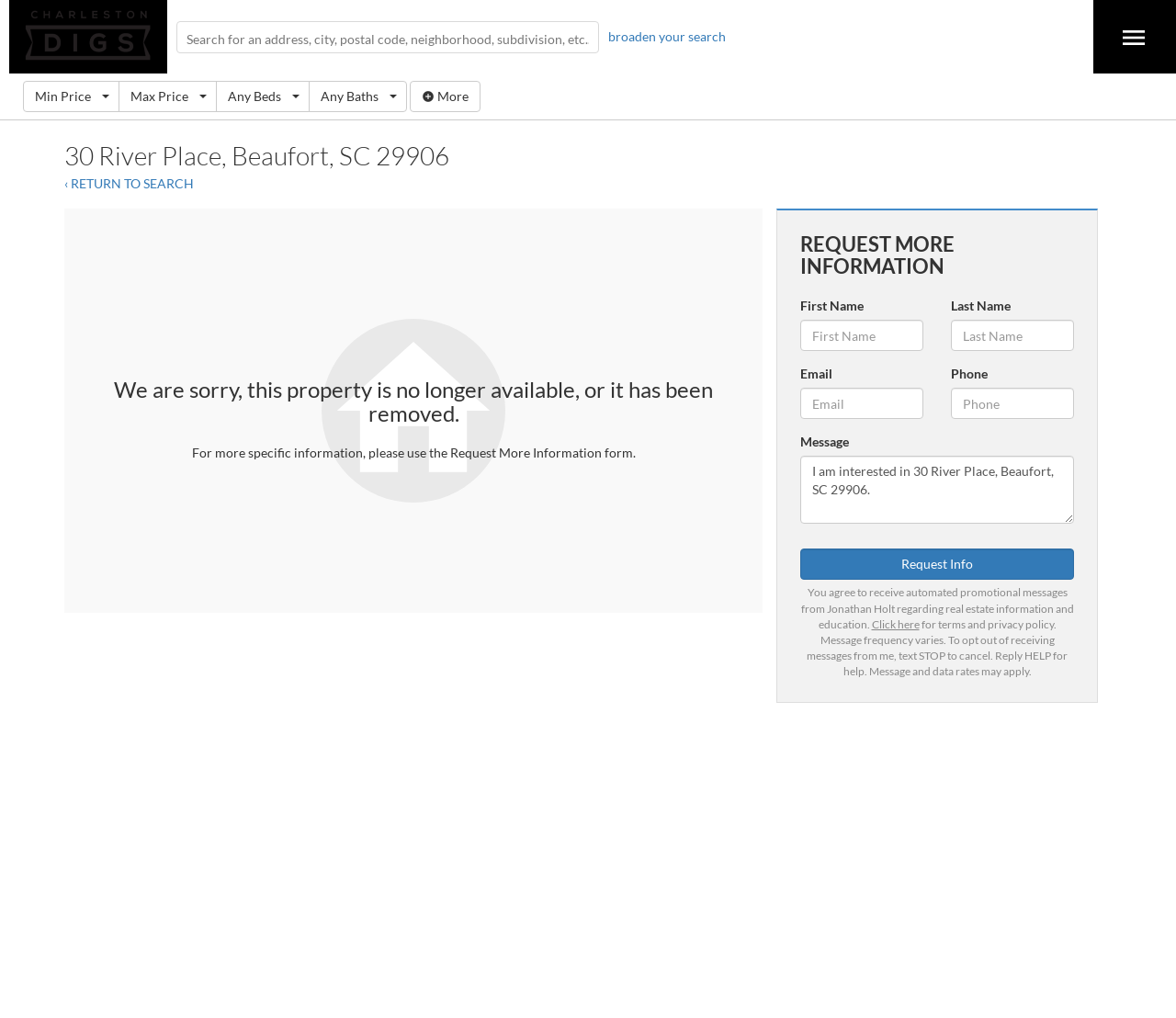Write an extensive caption that covers every aspect of the webpage.

This webpage appears to be a real estate listing for a property at 30 River Place, Beaufort, SC 29906. At the top left, there is a link to "Jonathan Holt" accompanied by an image. Below this, there is a search bar with a label "Search for an address, city, postal code, neighborhood, subdivision, etc..." and a link to "broaden your search" to the right. 

On the top right, there is a menu button and a series of buttons to filter search results by price, beds, and baths. 

The main content of the page is divided into two sections. The top section displays the property's address and a message indicating that the property is no longer available or has been removed. Below this, there is a request form to gather more information about the property. The form includes fields for first name, last name, email, phone, and message, as well as a checkbox to agree to receive automated promotional messages. 

At the bottom of the form, there is a "Request Info" button. Above the form, there is a heading "REQUEST MORE INFORMATION" and a static text "For more specific information, please use the Request More Information form."